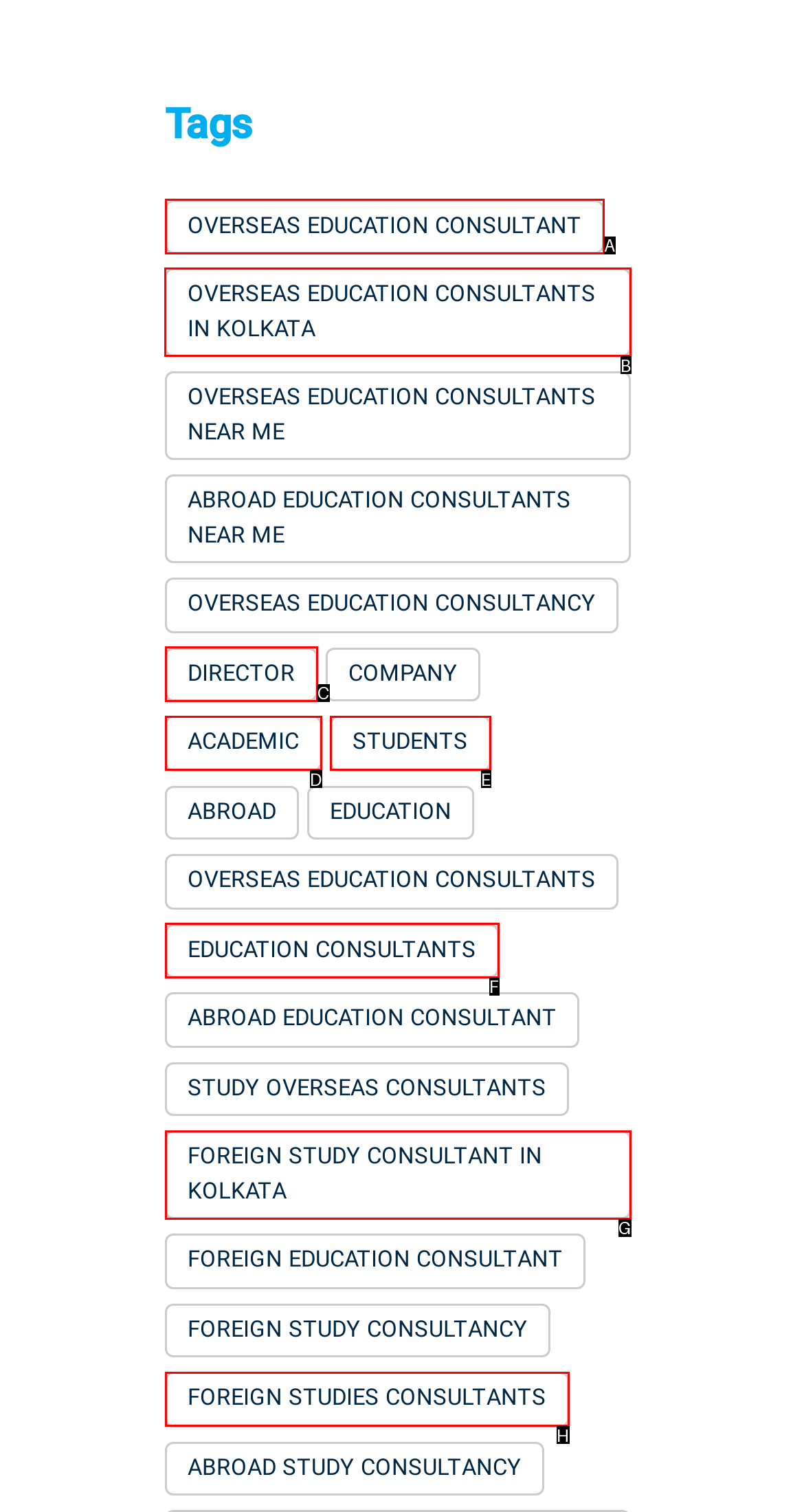Determine the letter of the UI element that you need to click to perform the task: Visit 'OVERSEAS EDUCATION CONSULTANTS IN KOLKATA'.
Provide your answer with the appropriate option's letter.

B